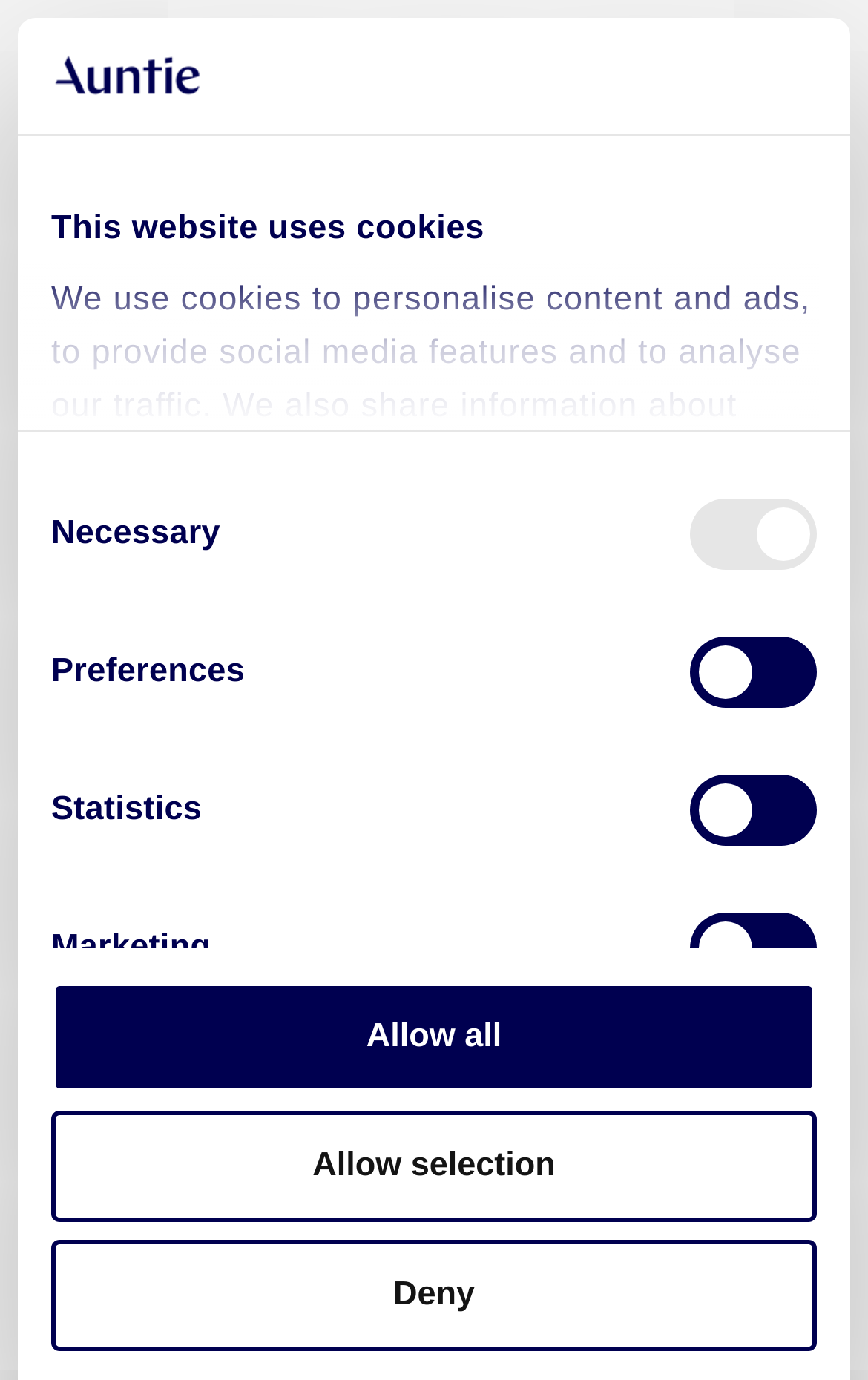Refer to the image and answer the question with as much detail as possible: How many buttons are on the consent tab?

I counted the buttons on the consent tab, which are 'Deny', 'Allow selection', and 'Allow all', so there are 3 buttons.